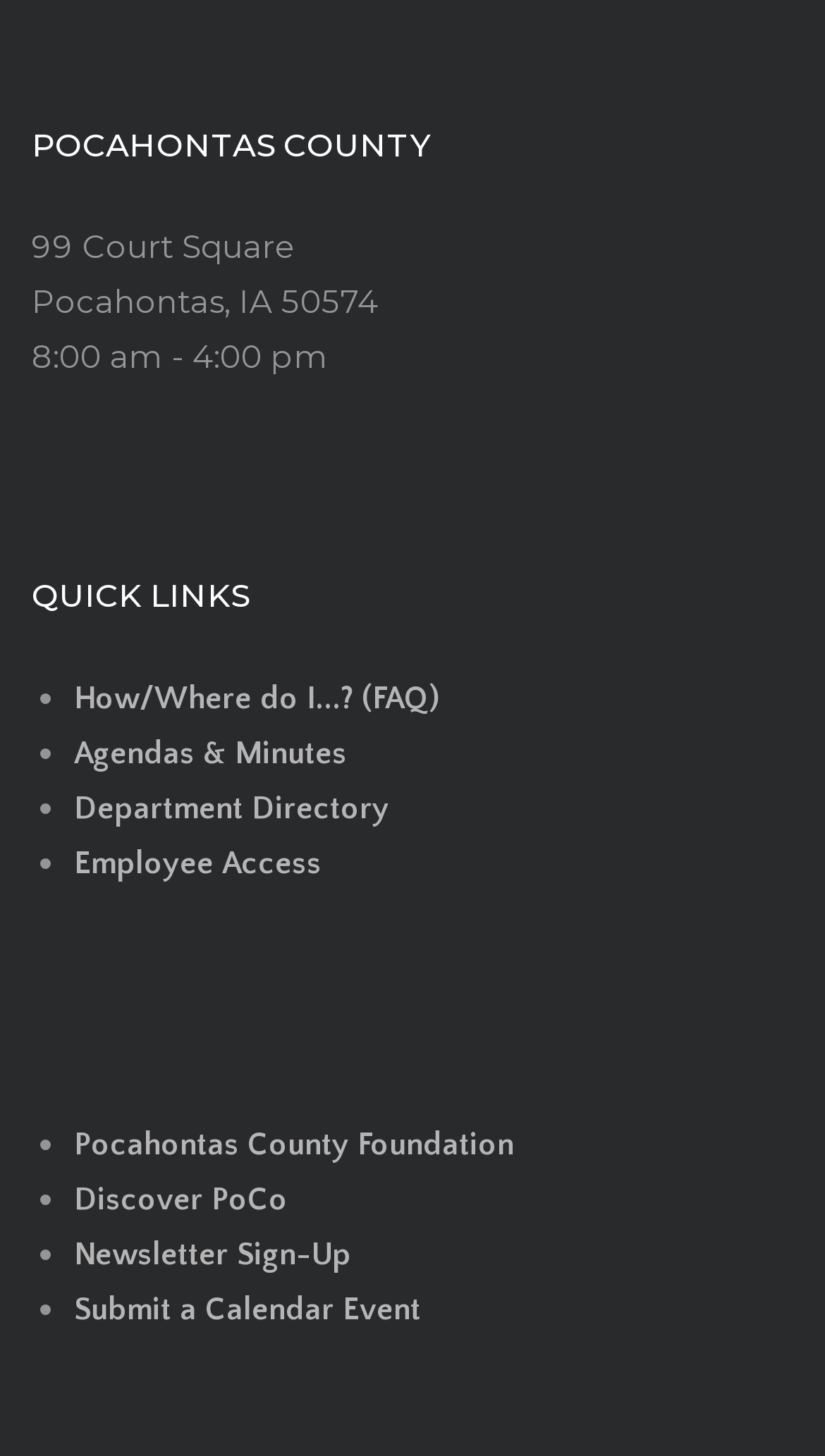What is the address of Pocahontas County?
Using the image as a reference, answer with just one word or a short phrase.

99 Court Square, Pocahontas, IA 50574